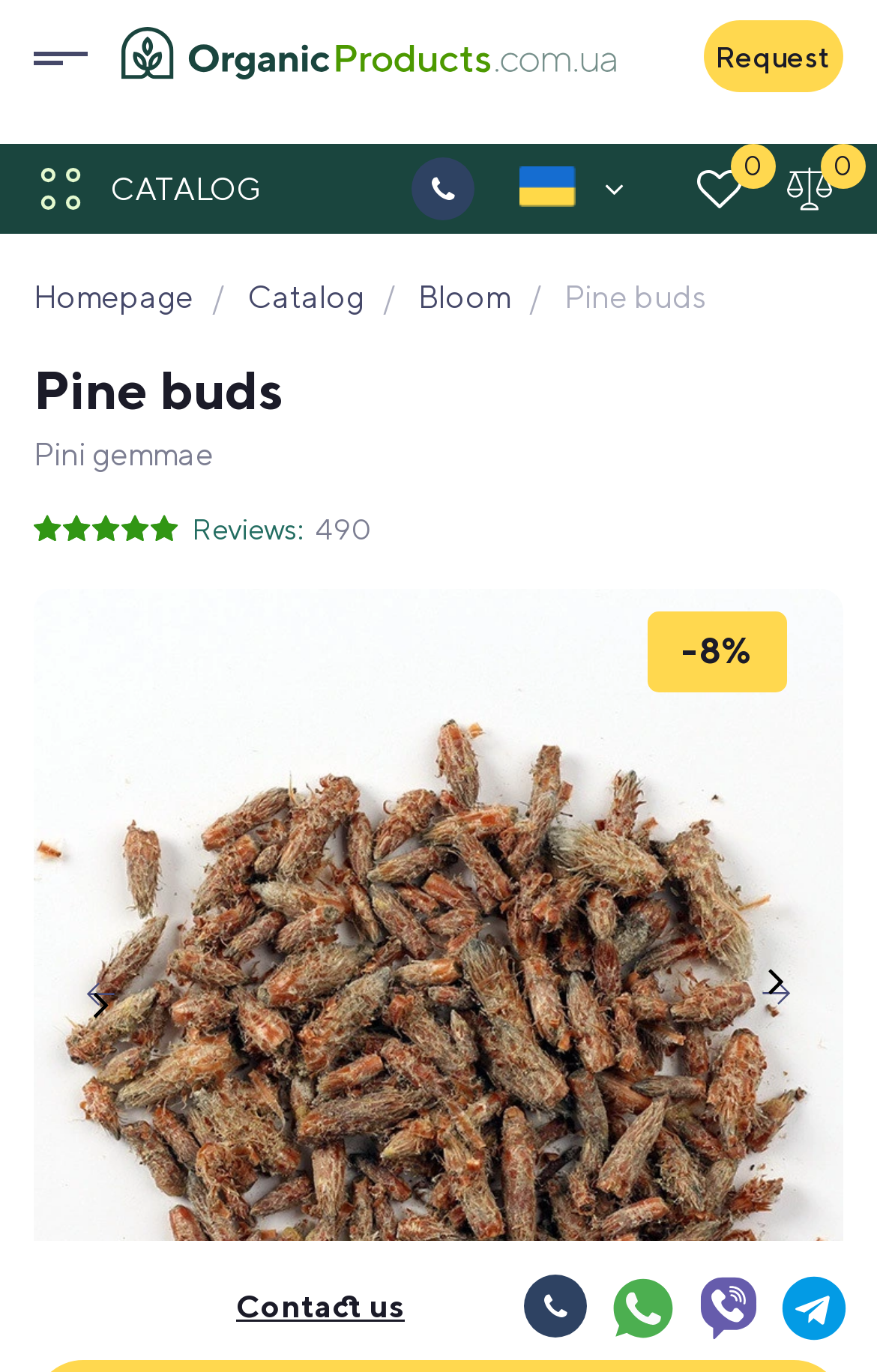Determine the bounding box coordinates of the clickable element to achieve the following action: 'View reviews'. Provide the coordinates as four float values between 0 and 1, formatted as [left, top, right, bottom].

[0.218, 0.373, 0.347, 0.398]